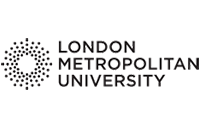What type of typeface is used for the university's name?
Please answer the question with as much detail as possible using the screenshot.

The university's name is prominently displayed beside the graphic in a modern, sans-serif typeface, reflecting its contemporary approach to education.